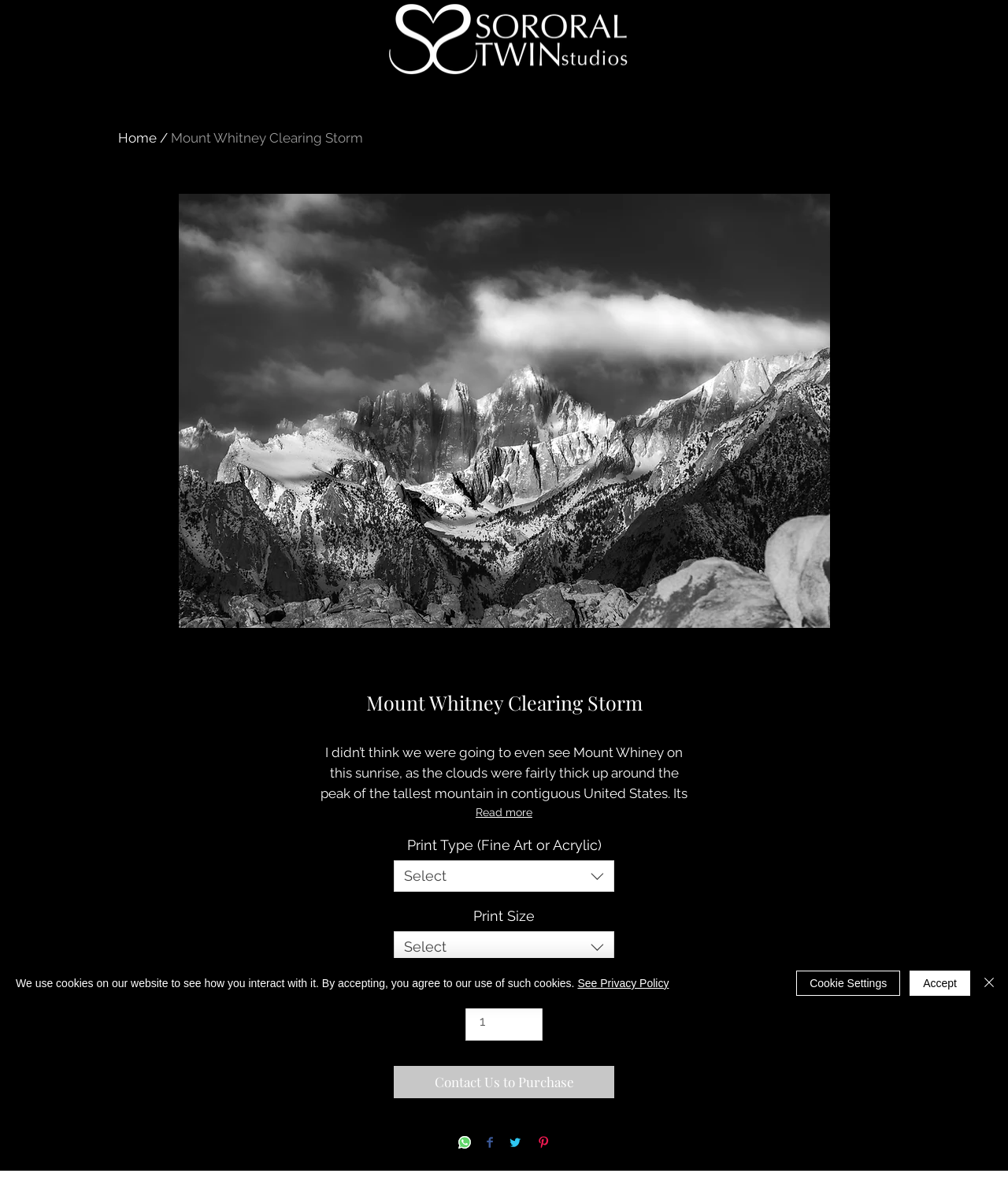Find the bounding box coordinates of the area that needs to be clicked in order to achieve the following instruction: "Change the quantity". The coordinates should be specified as four float numbers between 0 and 1, i.e., [left, top, right, bottom].

[0.462, 0.833, 0.538, 0.865]